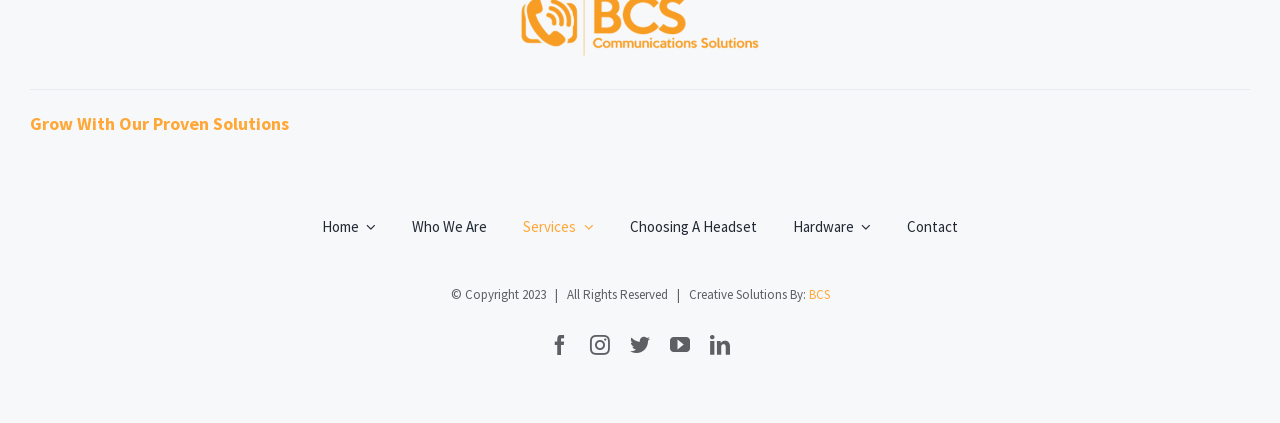Provide the bounding box coordinates of the HTML element this sentence describes: "Services". The bounding box coordinates consist of four float numbers between 0 and 1, i.e., [left, top, right, bottom].

[0.409, 0.451, 0.464, 0.622]